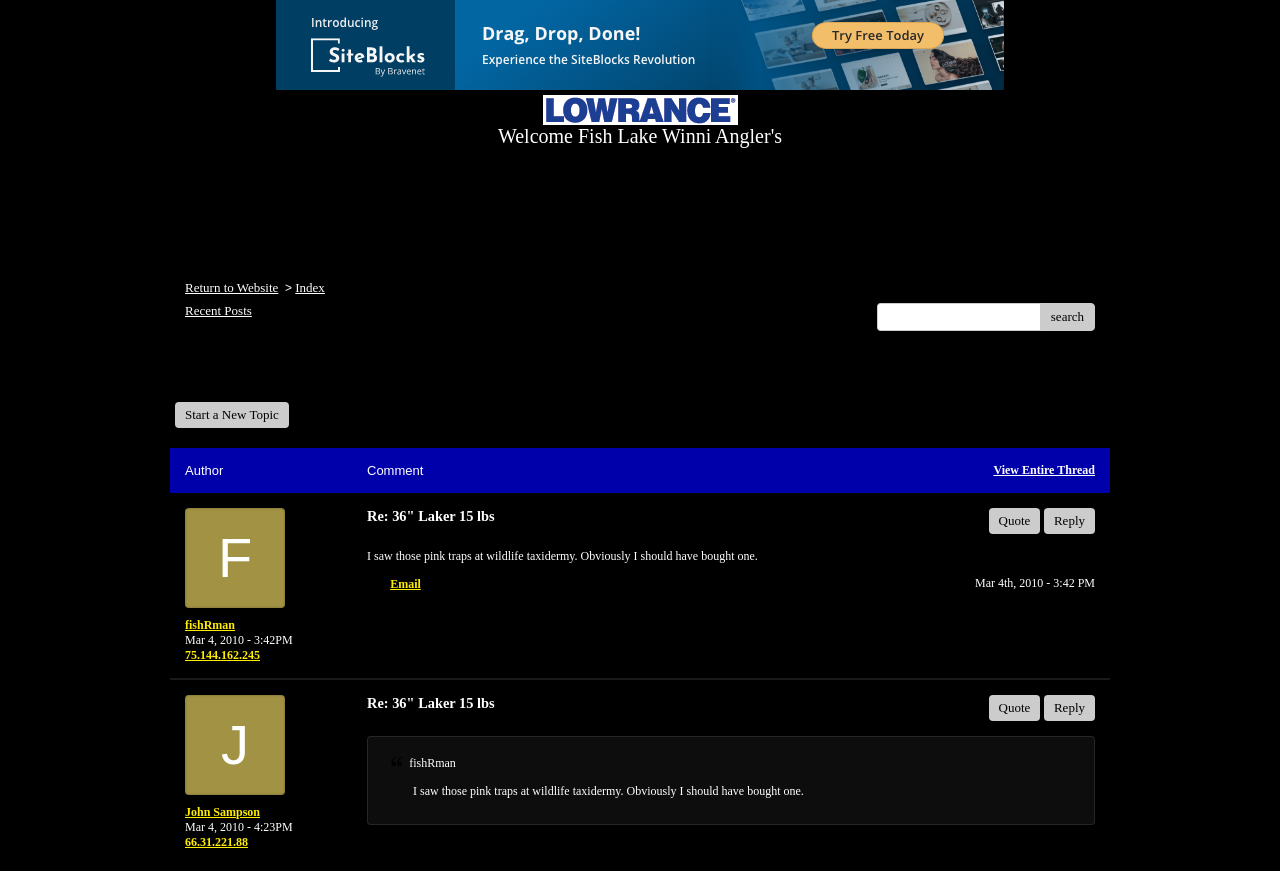Given the element description parent_node: search name="searchfor", identify the bounding box coordinates for the UI element on the webpage screenshot. The format should be (top-left x, top-left y, bottom-right x, bottom-right y), with values between 0 and 1.

[0.685, 0.348, 0.848, 0.38]